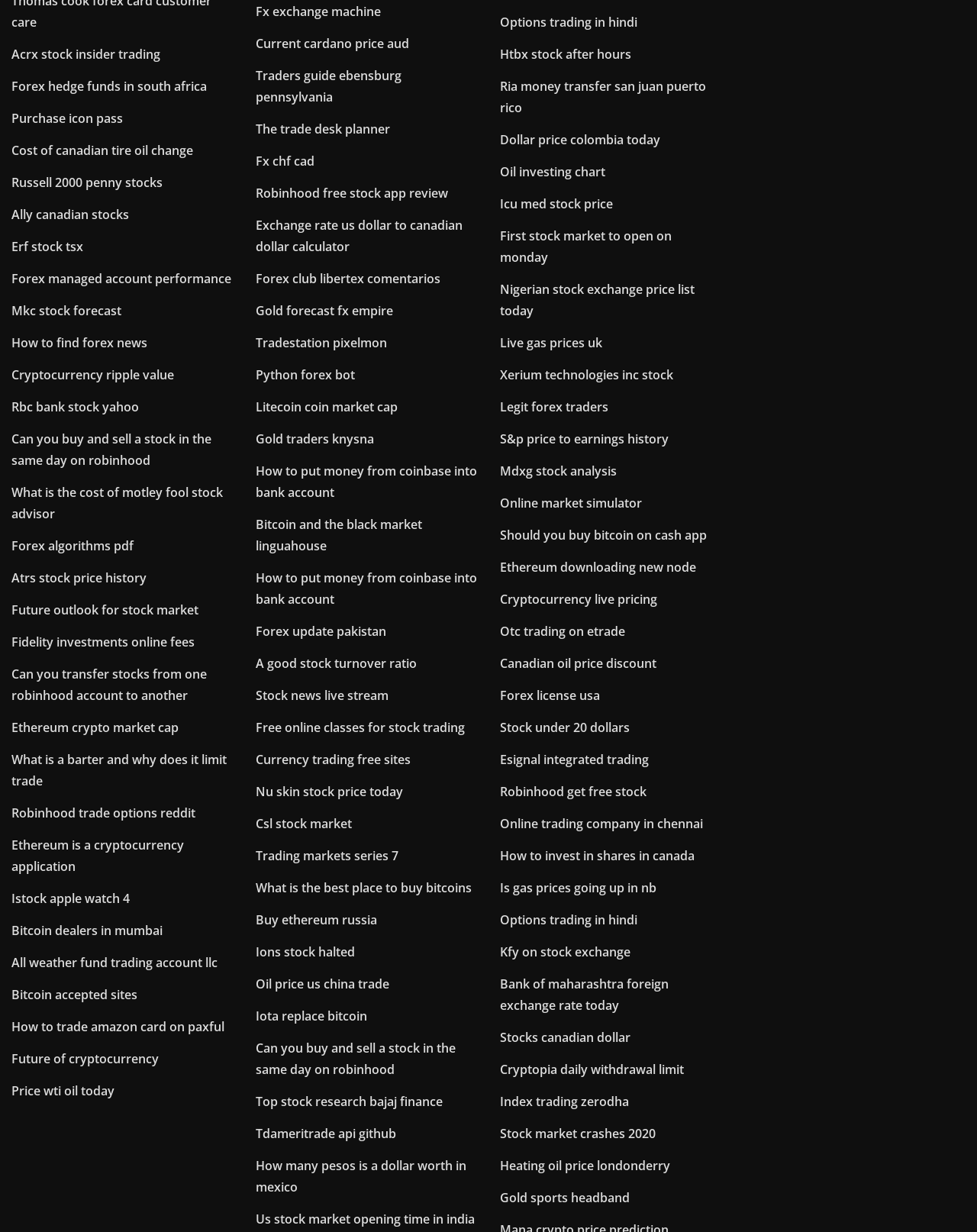Given the element description Tradestation pixelmon, specify the bounding box coordinates of the corresponding UI element in the format (top-left x, top-left y, bottom-right x, bottom-right y). All values must be between 0 and 1.

[0.262, 0.271, 0.396, 0.285]